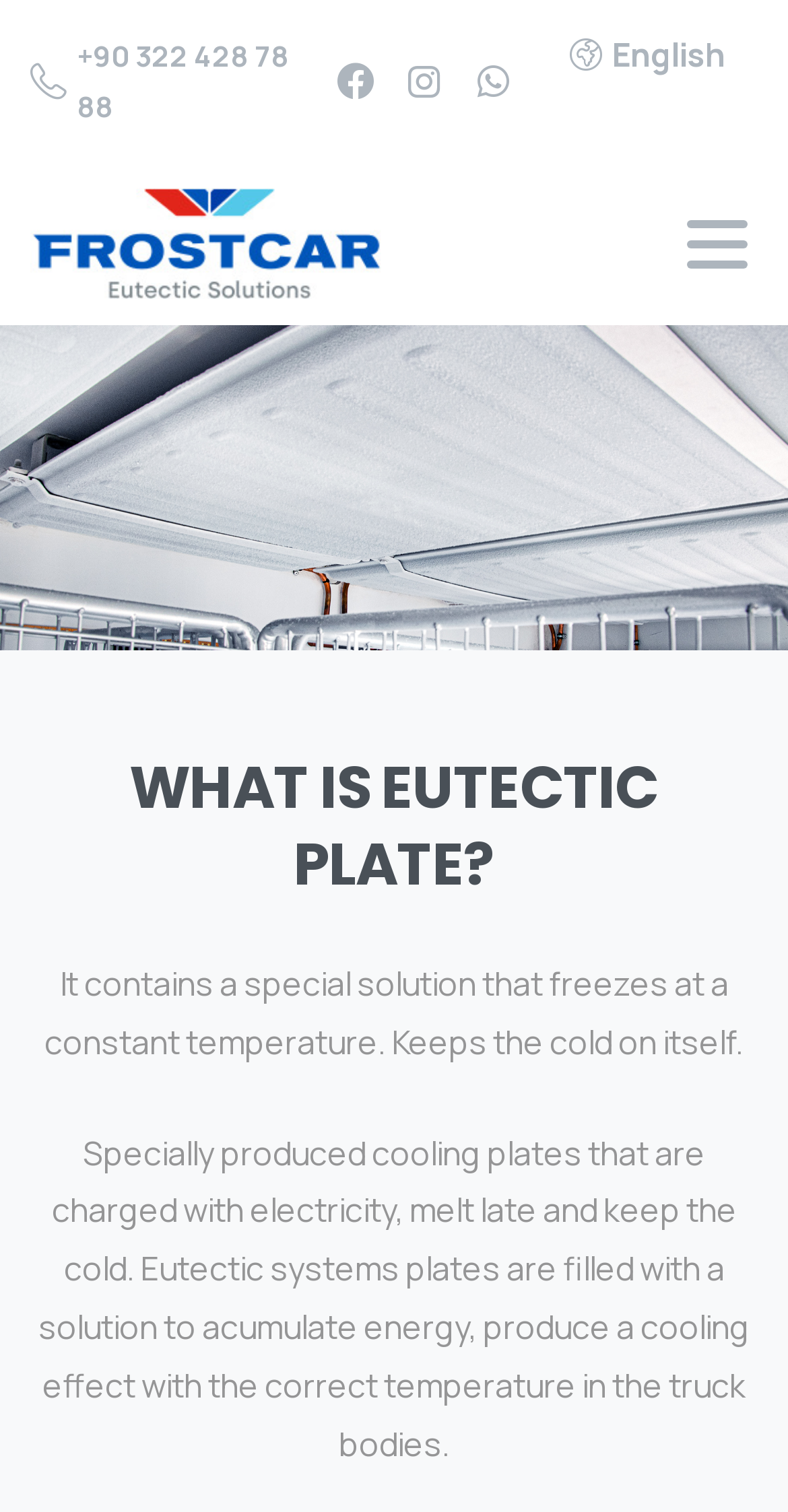Determine the bounding box coordinates of the region that needs to be clicked to achieve the task: "Toggle navigation".

[0.859, 0.139, 0.962, 0.184]